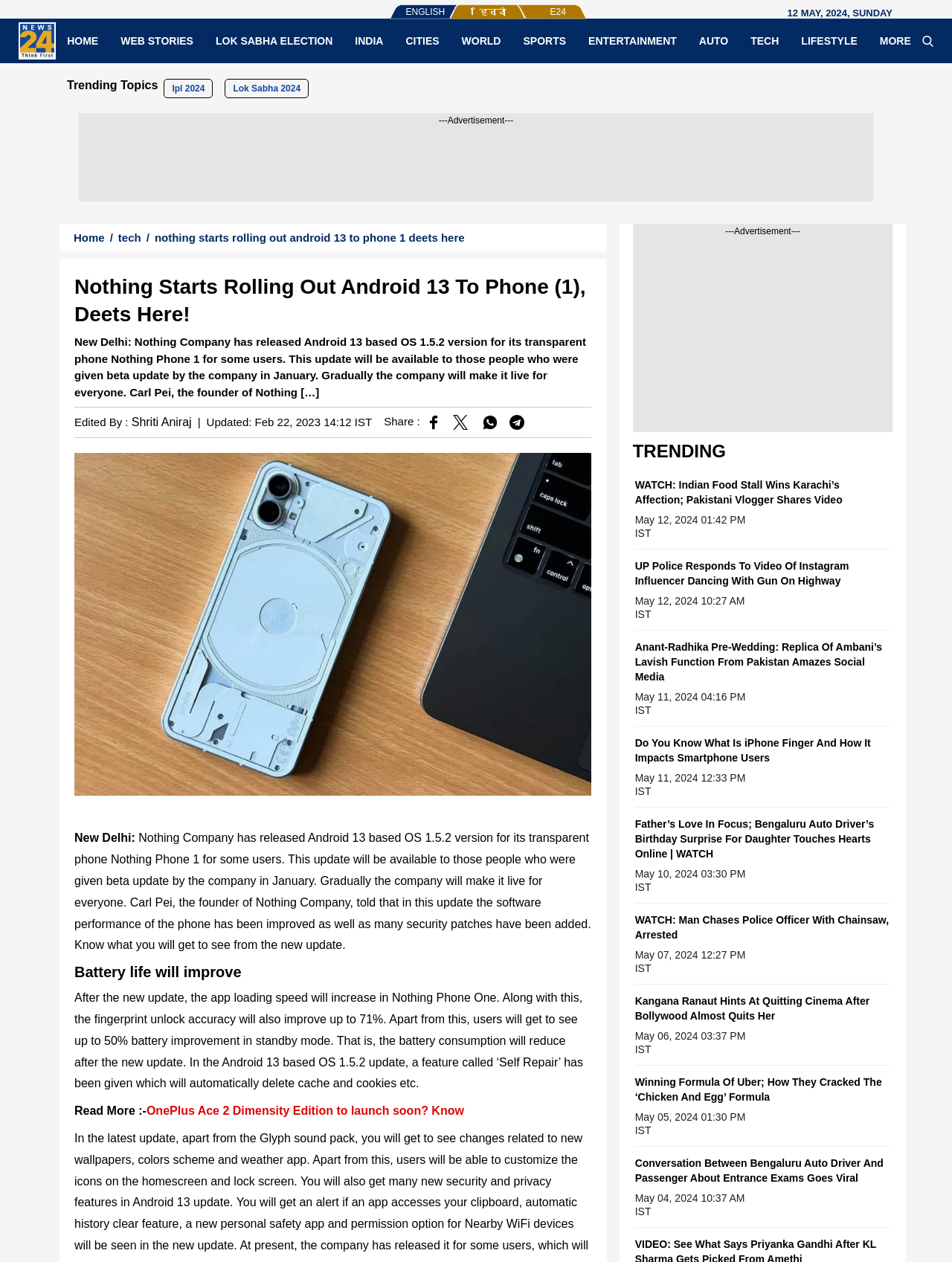Please use the details from the image to answer the following question comprehensively:
What is the name of the phone that received the Android 13 update?

I found the answer by reading the article, which mentions that Nothing Company has released Android 13 based OS 1.5.2 version for its transparent phone Nothing Phone 1 for some users.